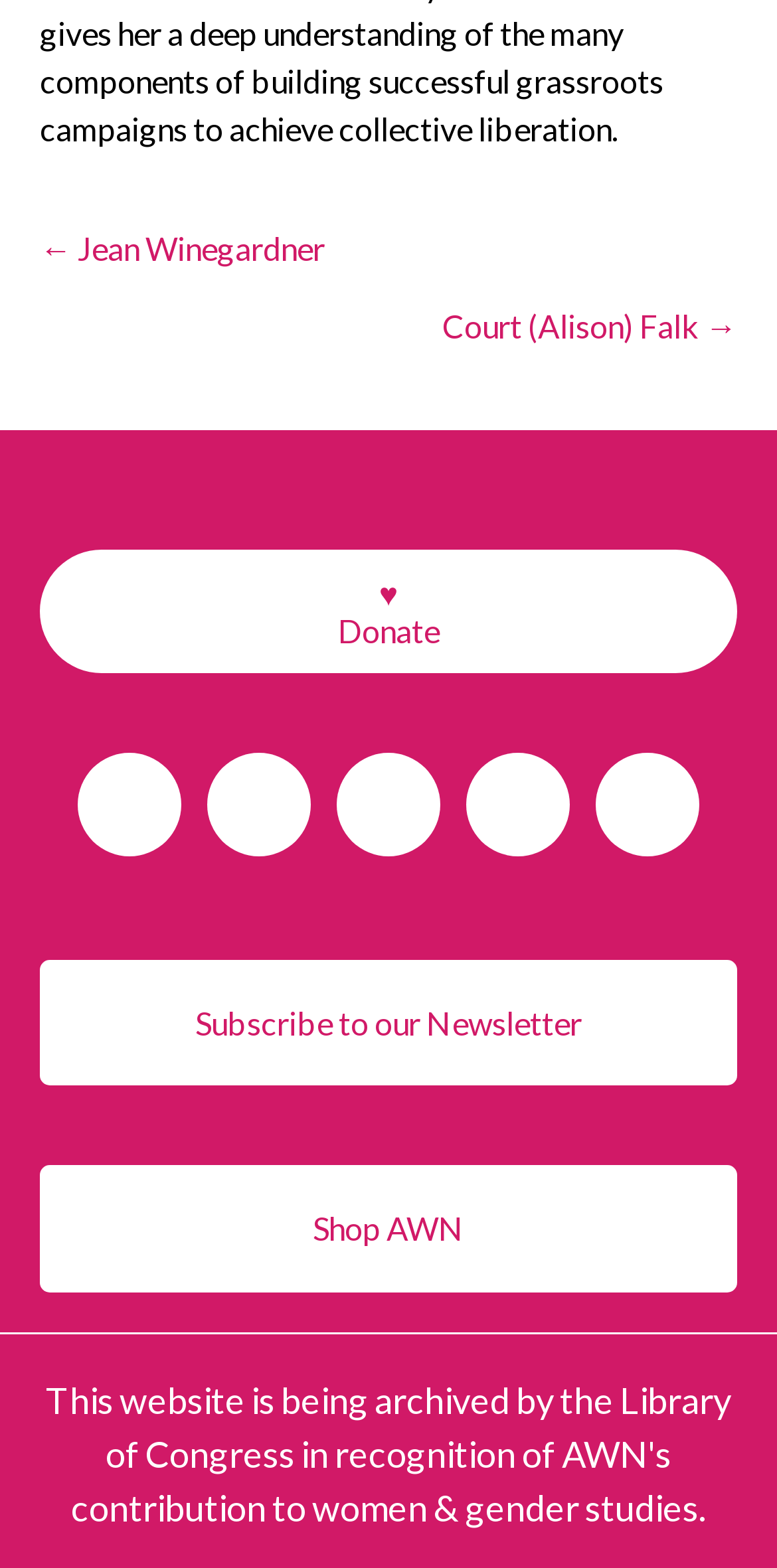Provide a brief response to the question below using a single word or phrase: 
How many navigation links are there?

2